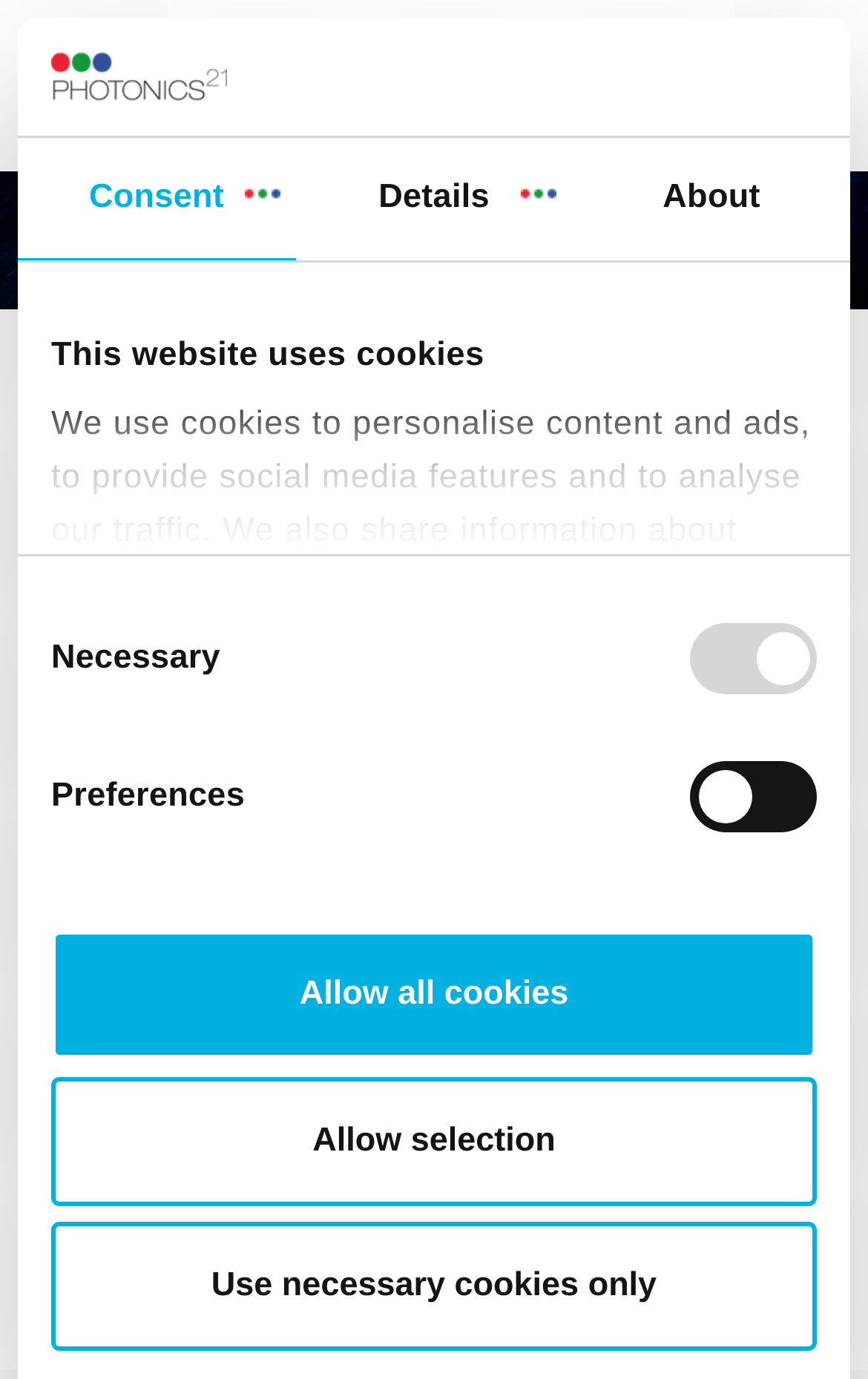Please determine the bounding box coordinates of the element to click on in order to accomplish the following task: "Click the 'Use necessary cookies only' button". Ensure the coordinates are four float numbers ranging from 0 to 1, i.e., [left, top, right, bottom].

[0.059, 0.886, 0.941, 0.98]